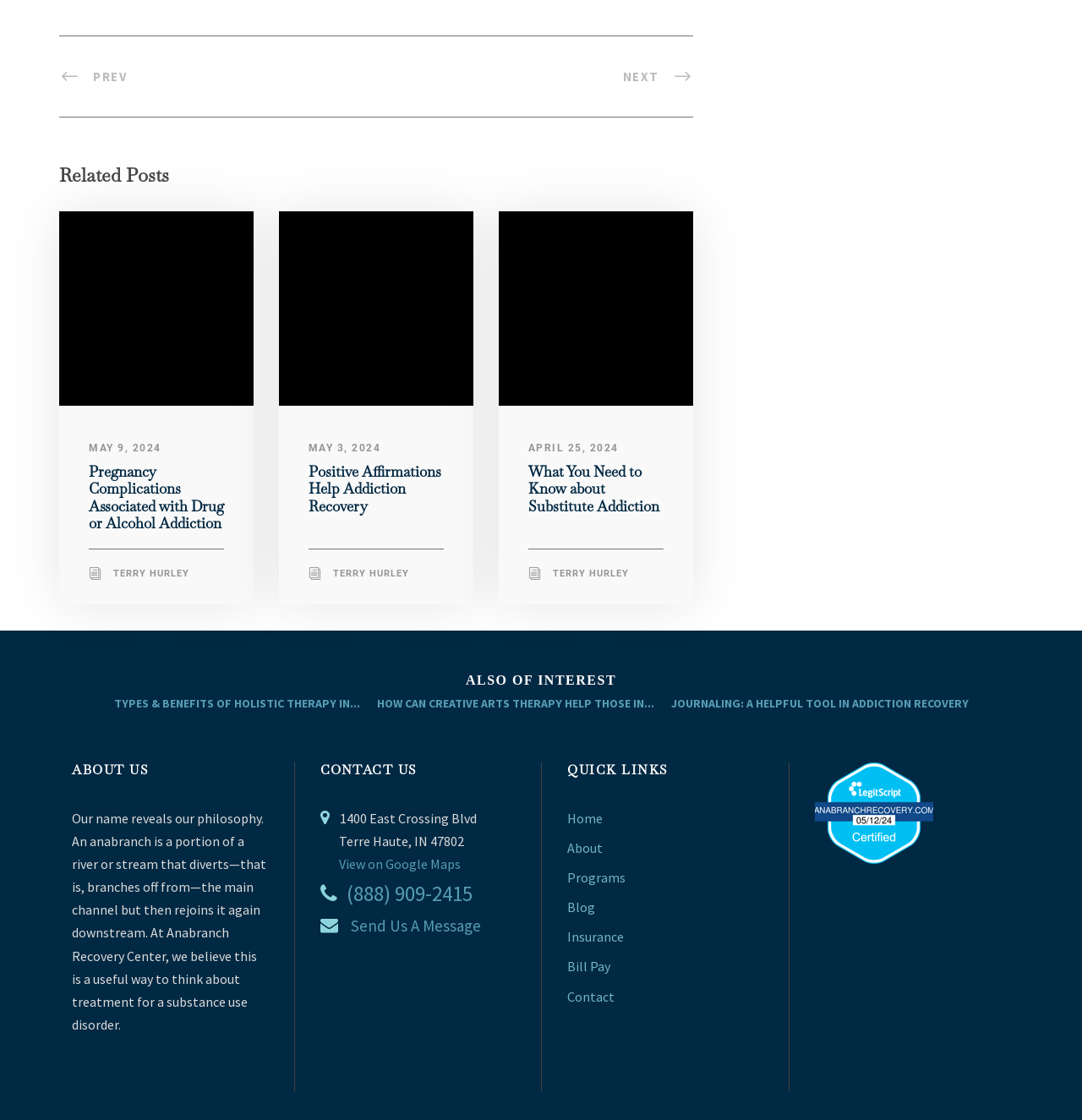Determine the bounding box for the described UI element: "Blog".

[0.524, 0.802, 0.55, 0.817]